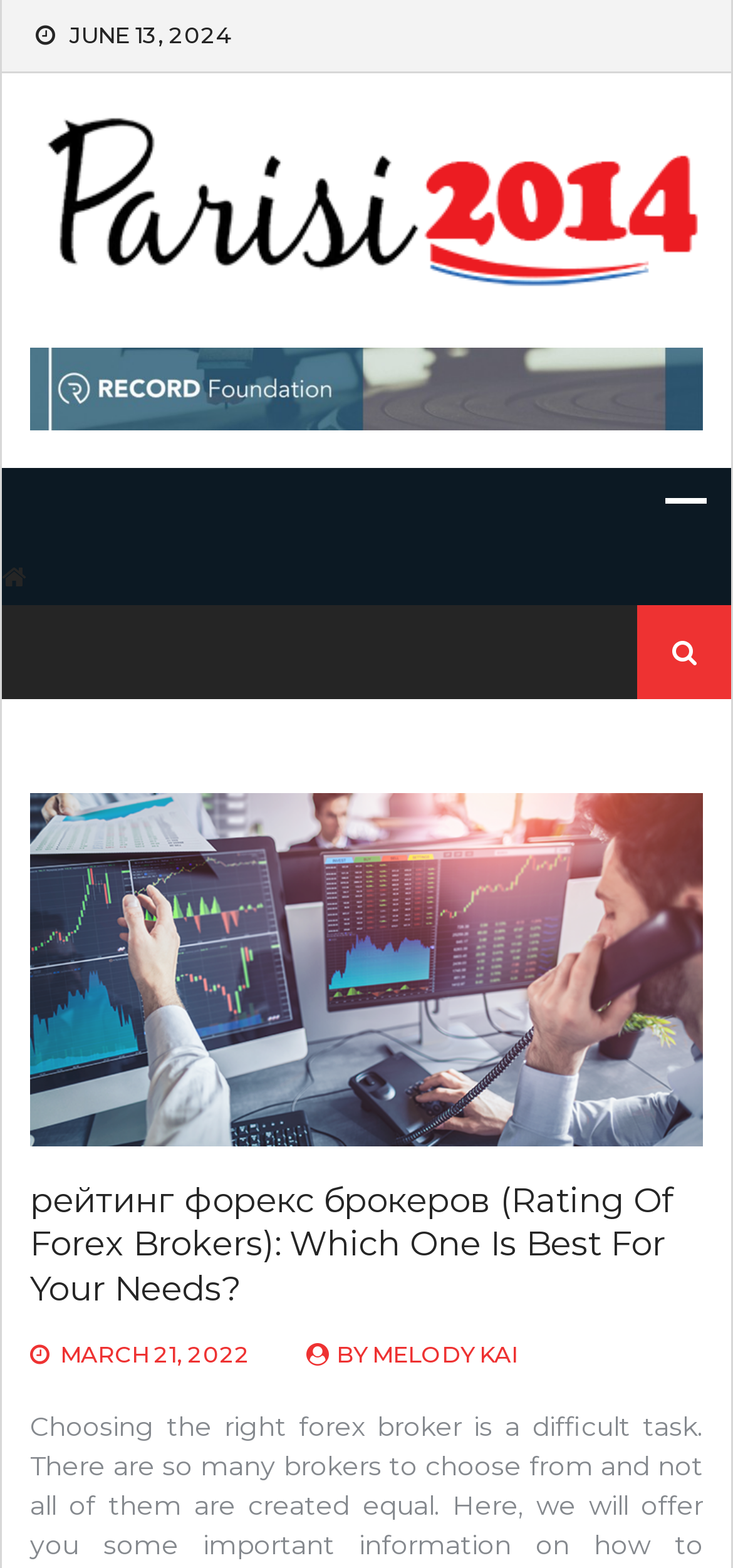Given the following UI element description: "March 21, 2022April 6, 2022", find the bounding box coordinates in the webpage screenshot.

[0.082, 0.854, 0.341, 0.872]